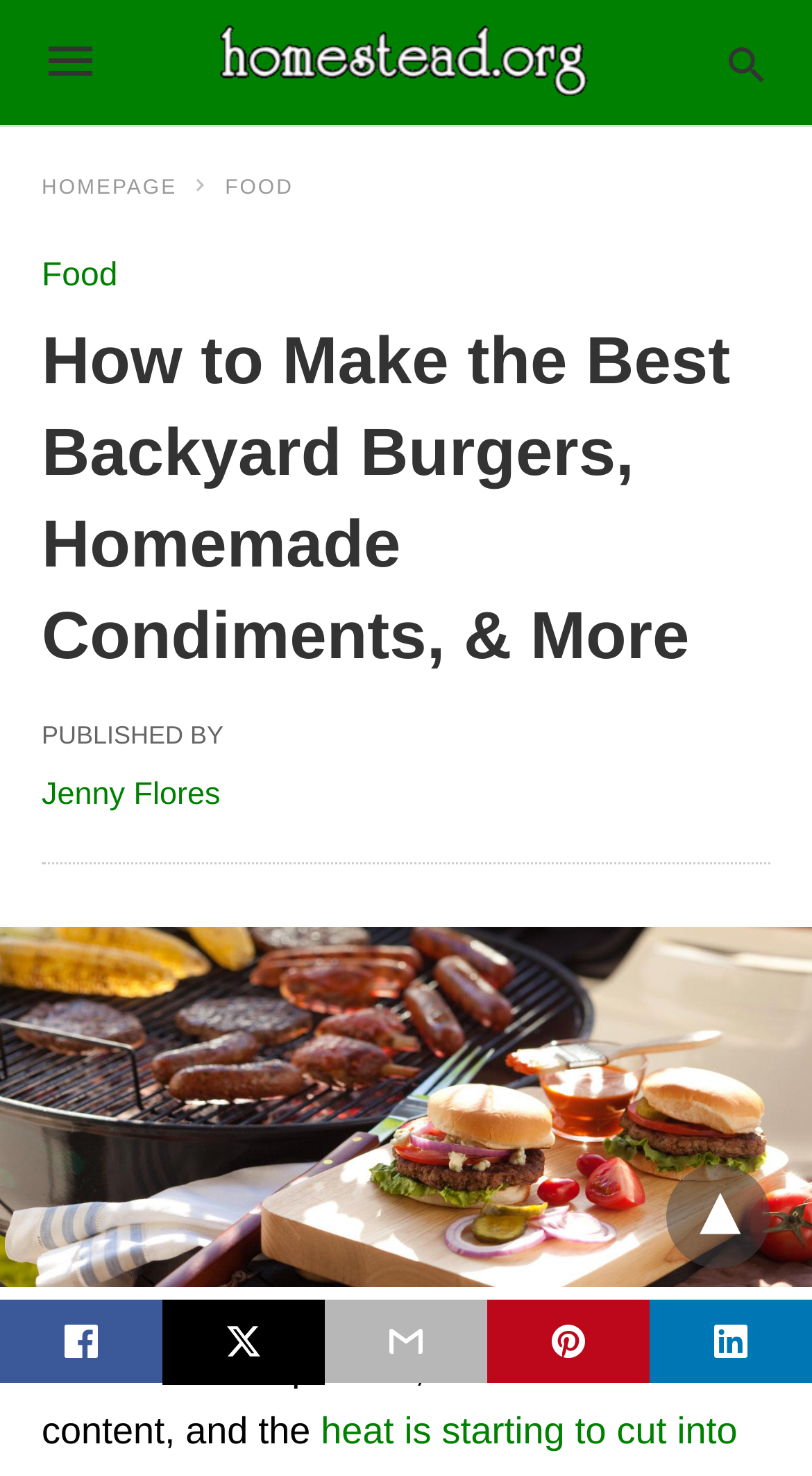Identify the bounding box of the HTML element described as: "parent_node: HOME title="back to top"".

[0.821, 0.789, 0.949, 0.859]